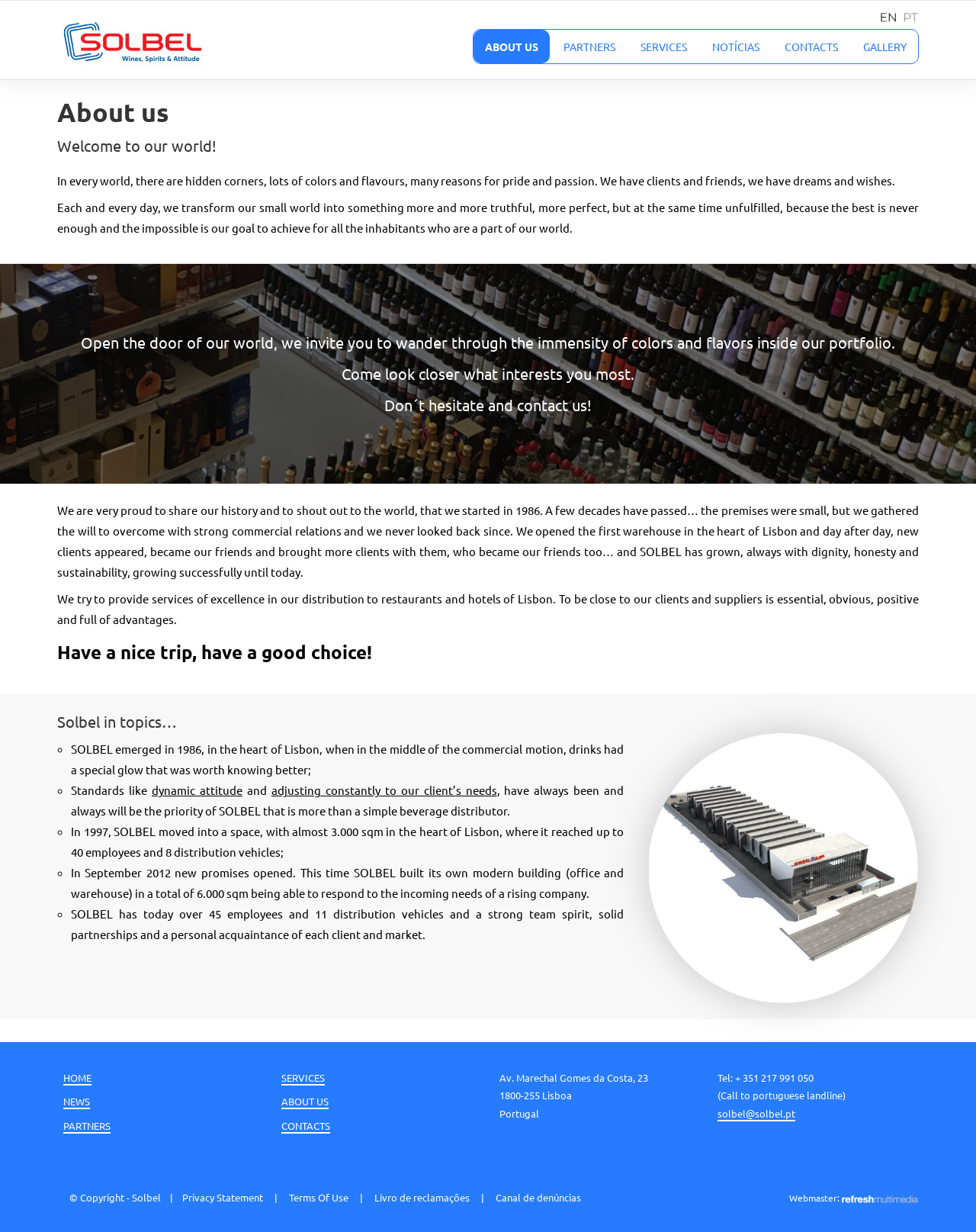Please give a one-word or short phrase response to the following question: 
What is the address of Solbel?

Av. Marechal Gomes da Costa, 23, 1800-255 Lisboa, Portugal